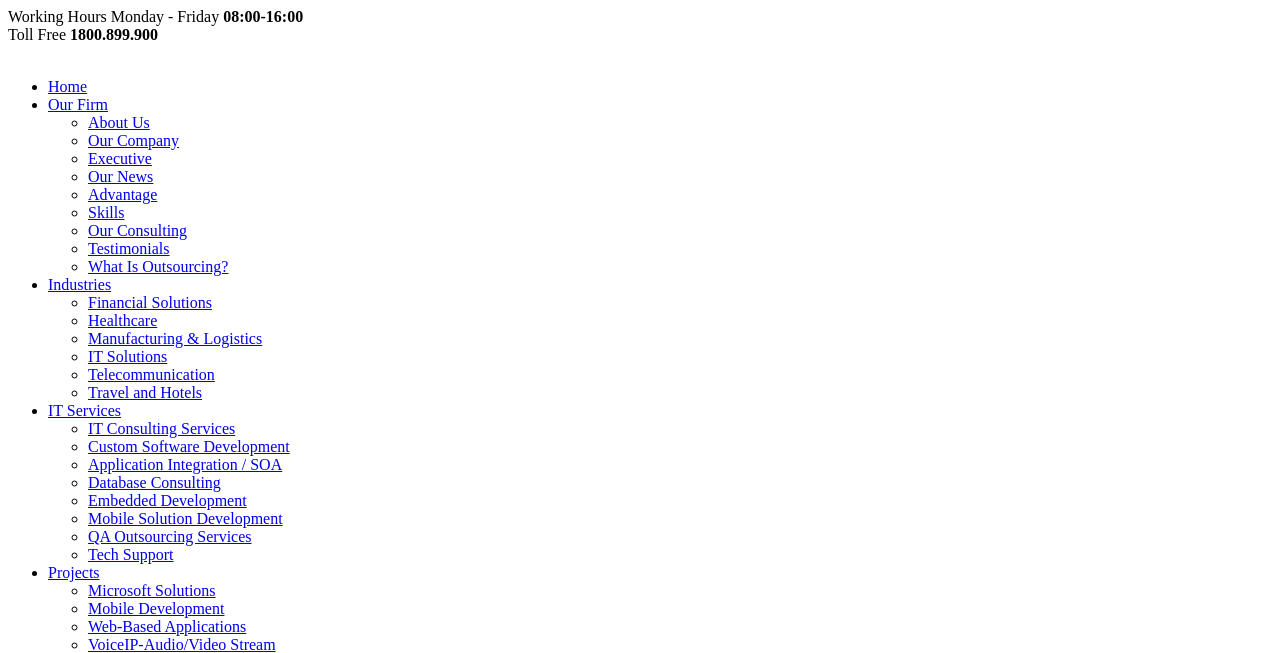Respond with a single word or short phrase to the following question: 
How many links are there in the main navigation menu?

21